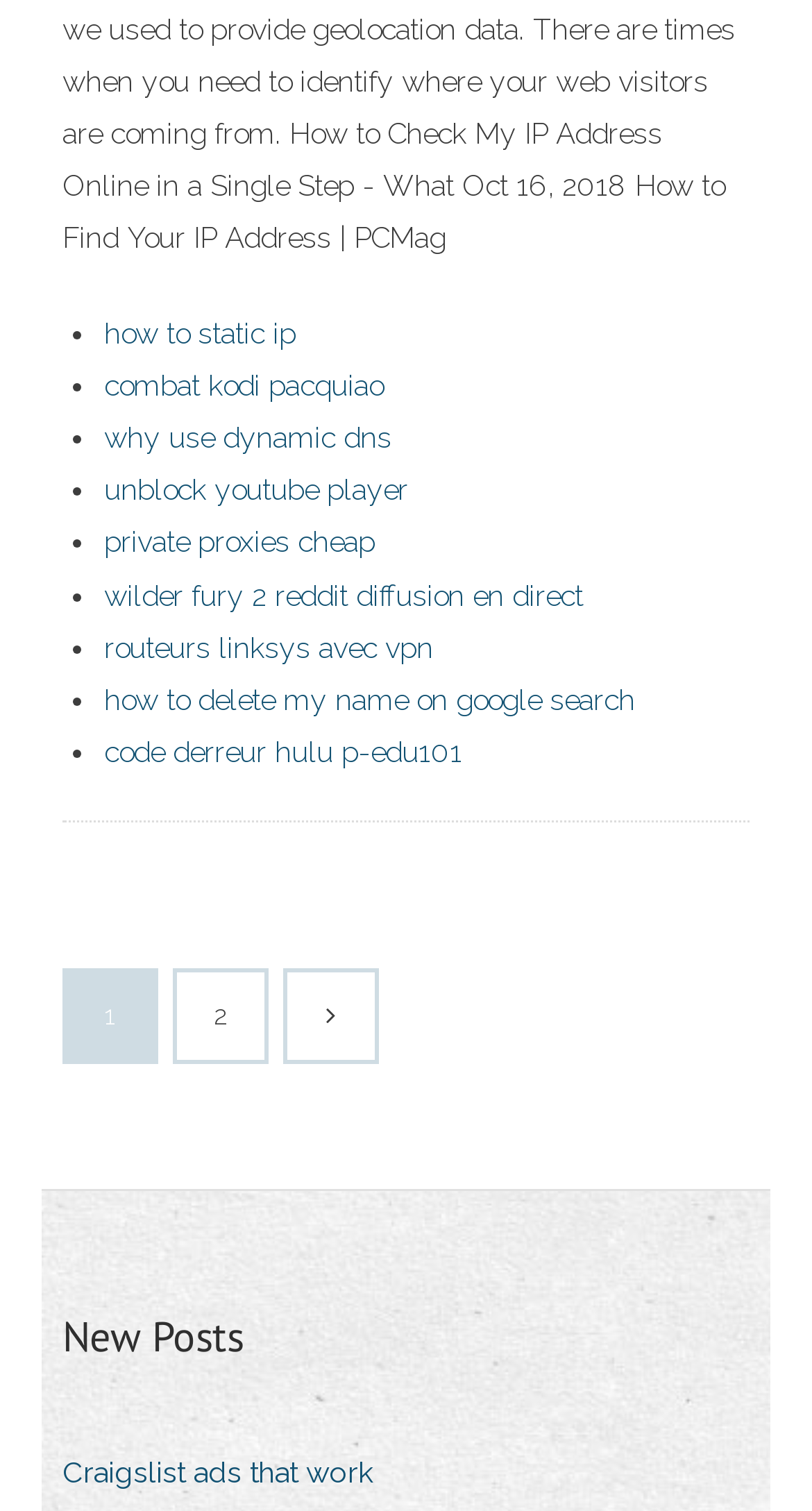What is the navigation text?
Based on the screenshot, respond with a single word or phrase.

Записи